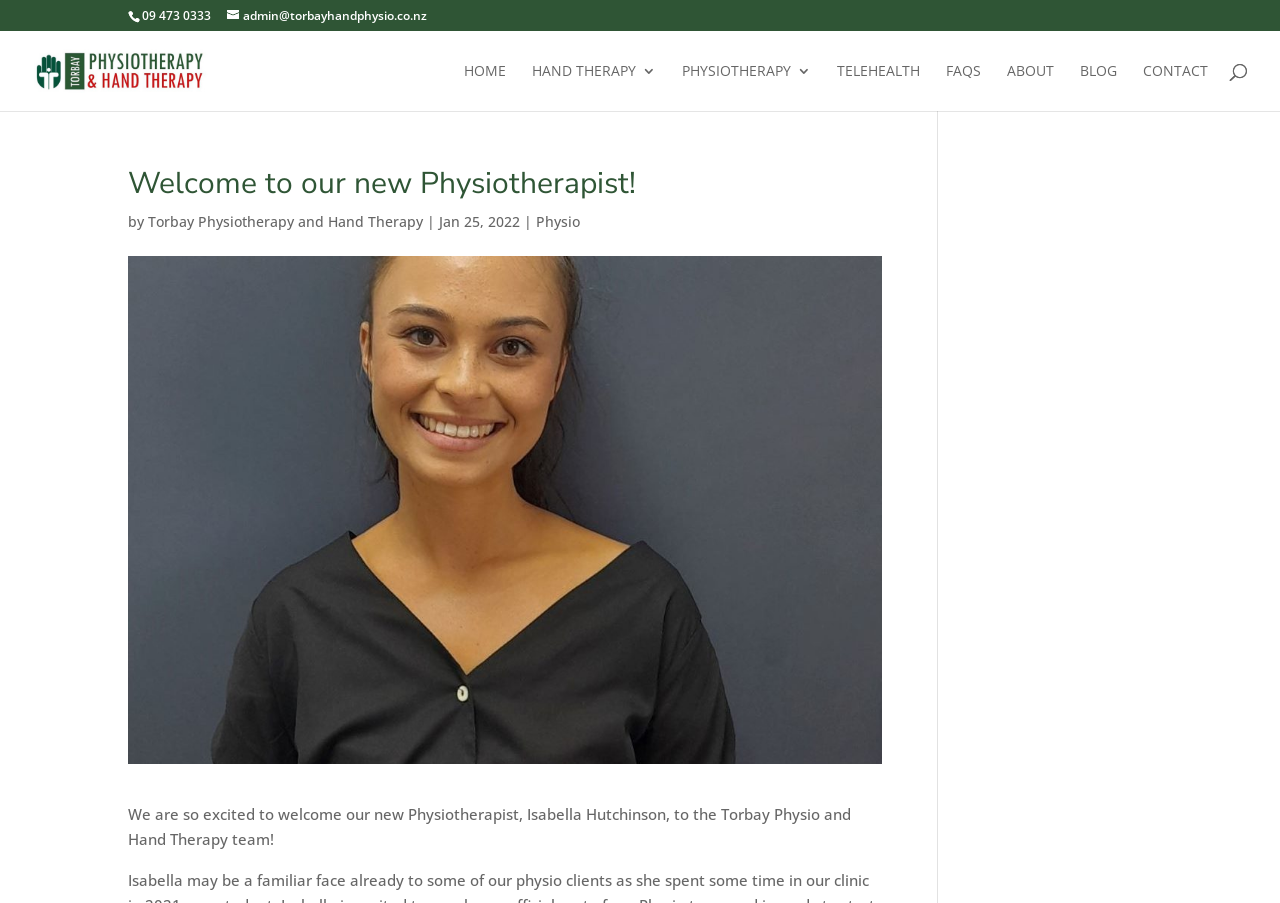Identify the bounding box coordinates for the UI element mentioned here: "name="s" placeholder="Search …" title="Search for:"". Provide the coordinates as four float values between 0 and 1, i.e., [left, top, right, bottom].

[0.053, 0.034, 0.953, 0.036]